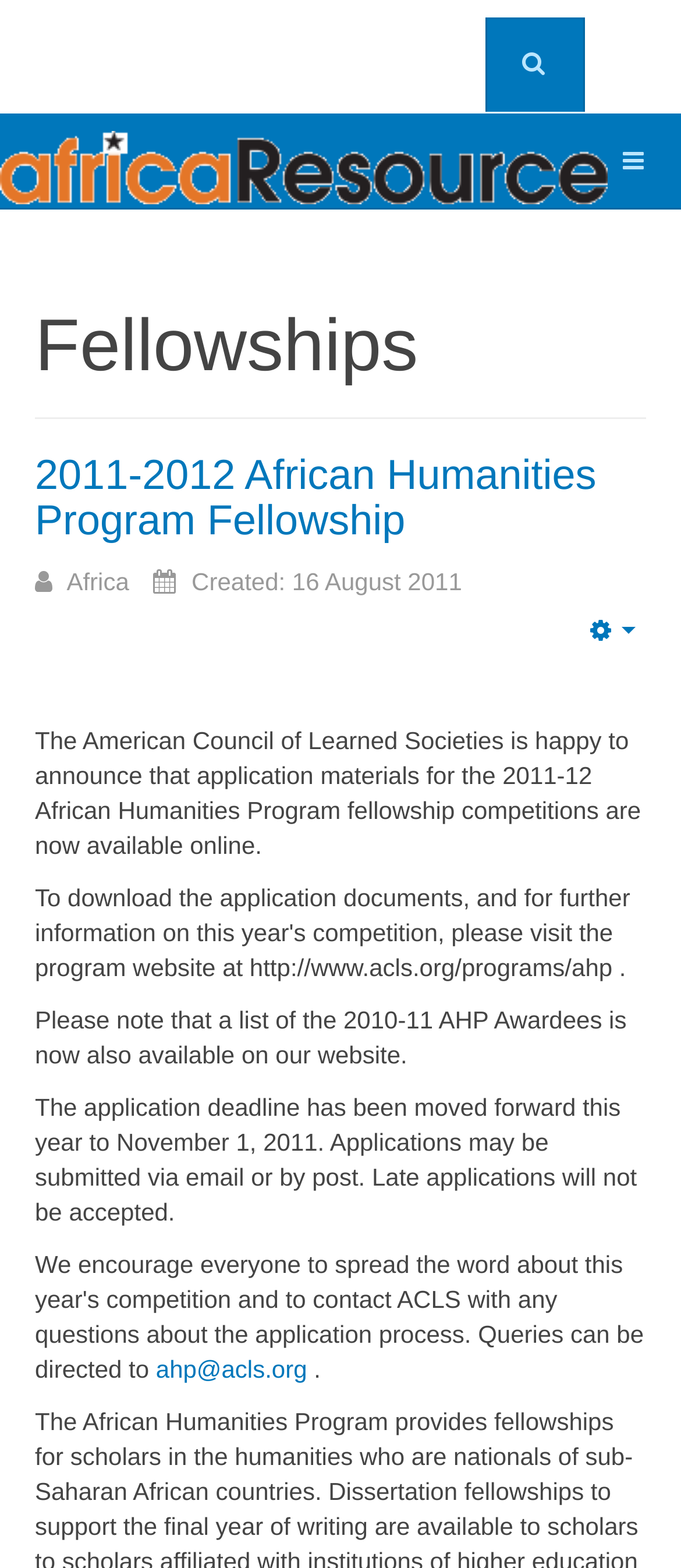What is the application deadline?
Using the information from the image, answer the question thoroughly.

The question is asking for the application deadline. By reading the static text on the webpage, we can find the sentence 'The application deadline has been moved forward this year to November 1, 2011.' which provides the answer.